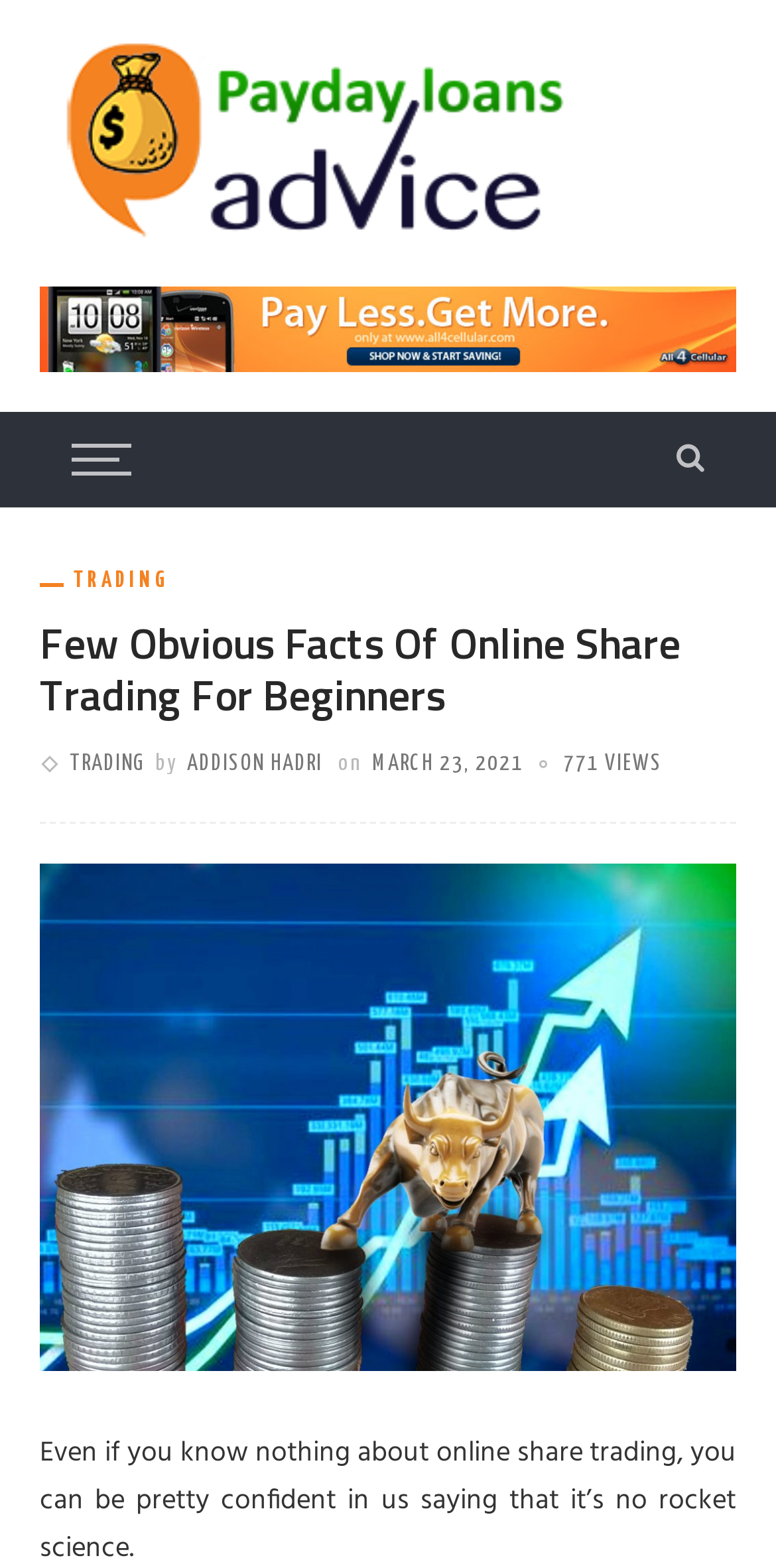Create a detailed description of the webpage's content and layout.

The webpage appears to be a blog post or article about online share trading for beginners. At the top of the page, there is a logo or banner with the text "Payday Loans Advice – payday Advice You Can Trust" accompanied by an image. Below this, there is a menu link on the left side of the page.

The main content of the page is headed by a title "Few Obvious Facts Of Online Share Trading For Beginners" which is prominently displayed. Below the title, there is a section with the author's name "ADDISON HADRI" and the date "MARCH 23, 2021" when the article was published. The article also displays the number of views, "771 VIEWS", on the right side of this section.

There are several links and buttons on the page, including a "TRADING" link on the top left and another on the top right, as well as a link with a search icon (\uf002) on the top right corner. The overall layout of the page is organized, with clear headings and concise text.